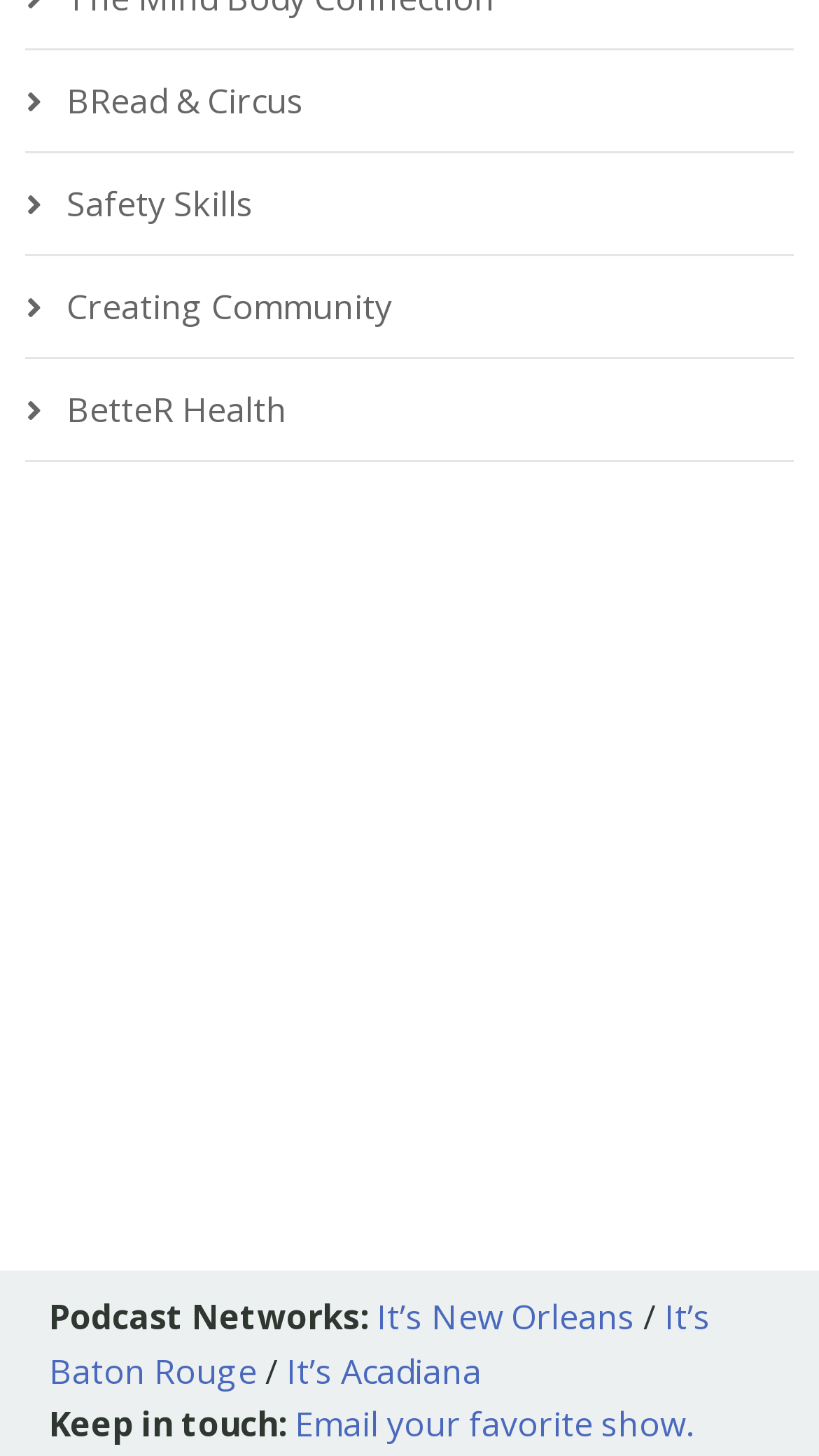Can you specify the bounding box coordinates of the area that needs to be clicked to fulfill the following instruction: "Click on BRead & Circus"?

[0.081, 0.053, 0.371, 0.085]